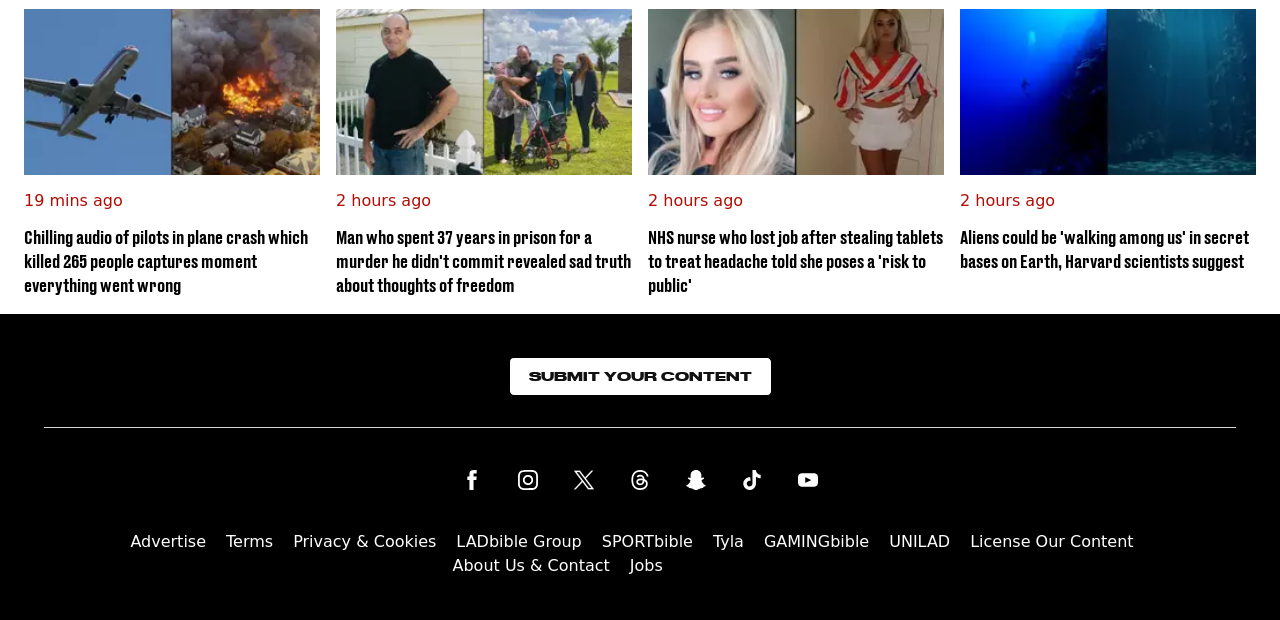What is the purpose of the 'SUBMIT YOUR CONTENT' link?
From the details in the image, provide a complete and detailed answer to the question.

I looked at the link with the text 'SUBMIT YOUR CONTENT' and inferred that its purpose is to allow users to submit their own content.